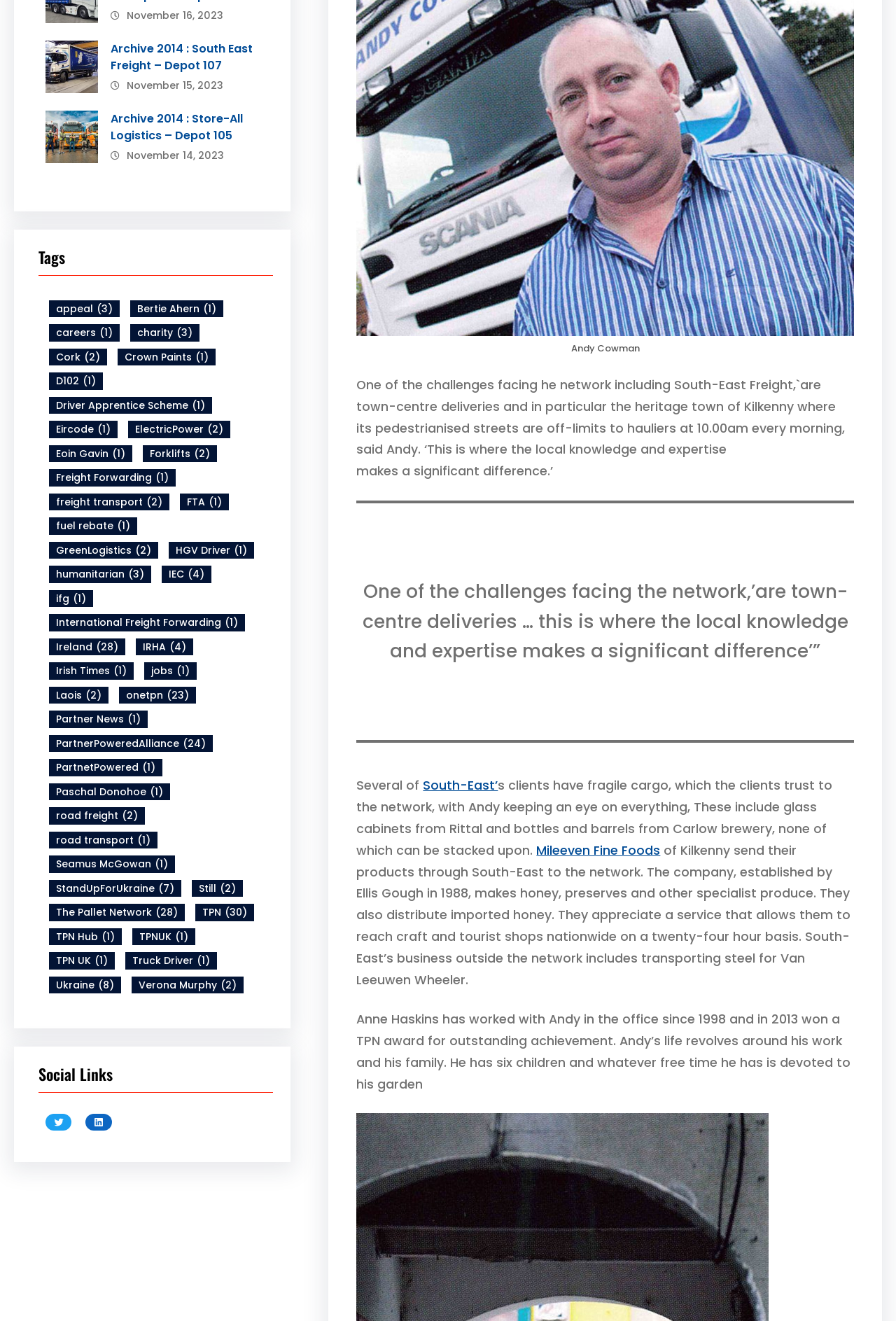Locate the bounding box coordinates of the element that needs to be clicked to carry out the instruction: "Click the logo". The coordinates should be given as four float numbers ranging from 0 to 1, i.e., [left, top, right, bottom].

None